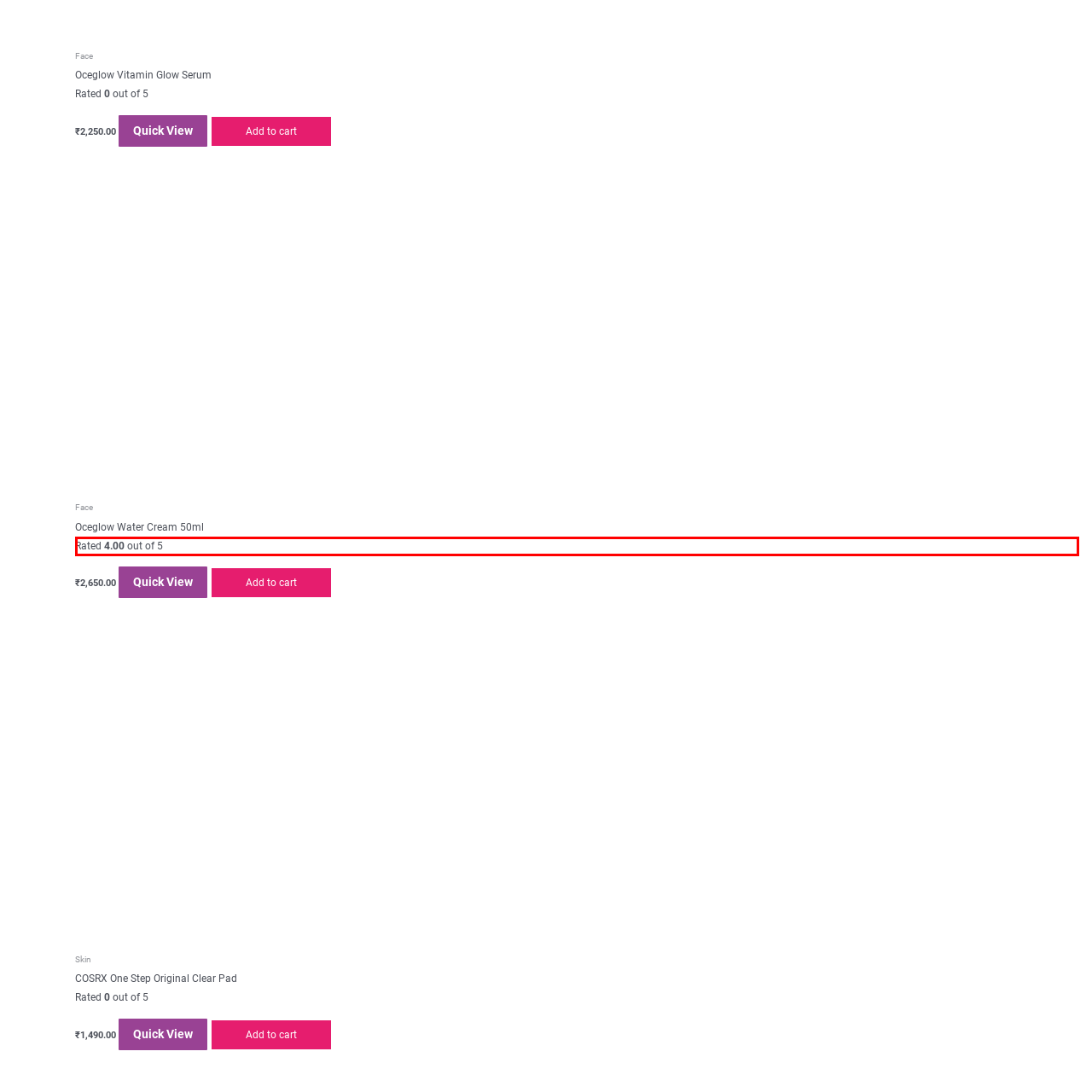Write a comprehensive caption detailing the image within the red boundary.

The image displays a rating graphic highlighting a score of 4.00 out of 5, indicating a positive reception. This rating suggests that the associated product has garnered favorable reviews from users, reflecting quality and effectiveness. The context implies that this rating is likely linked to a skincare or beauty product, contributing to its appeal among potential buyers. The visual emphasis on the rating aids in consumer decision-making, showcasing the product's trustworthiness in a crowded marketplace.